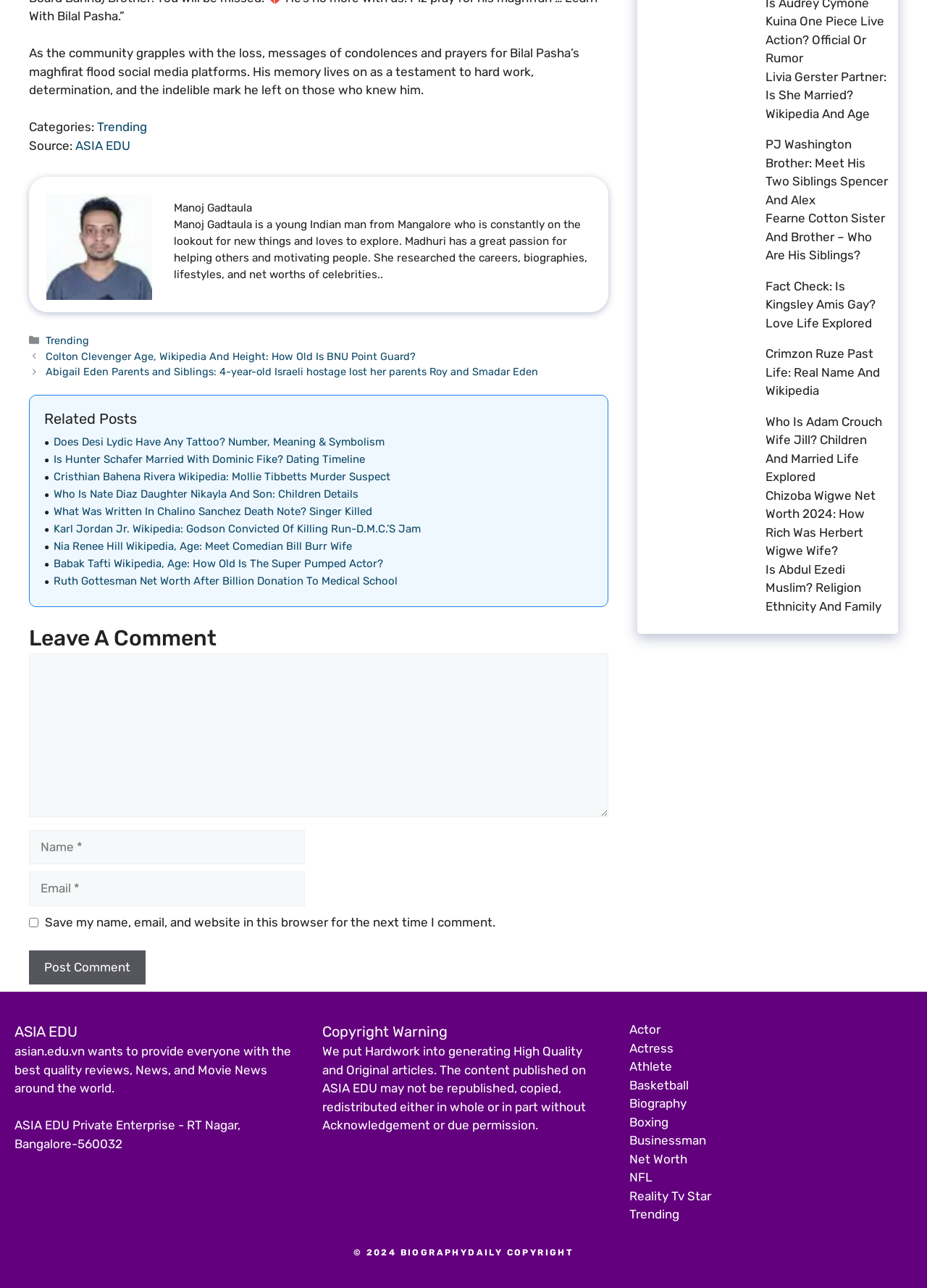Please mark the clickable region by giving the bounding box coordinates needed to complete this instruction: "Enter your name in the 'Name' textbox".

[0.031, 0.645, 0.329, 0.671]